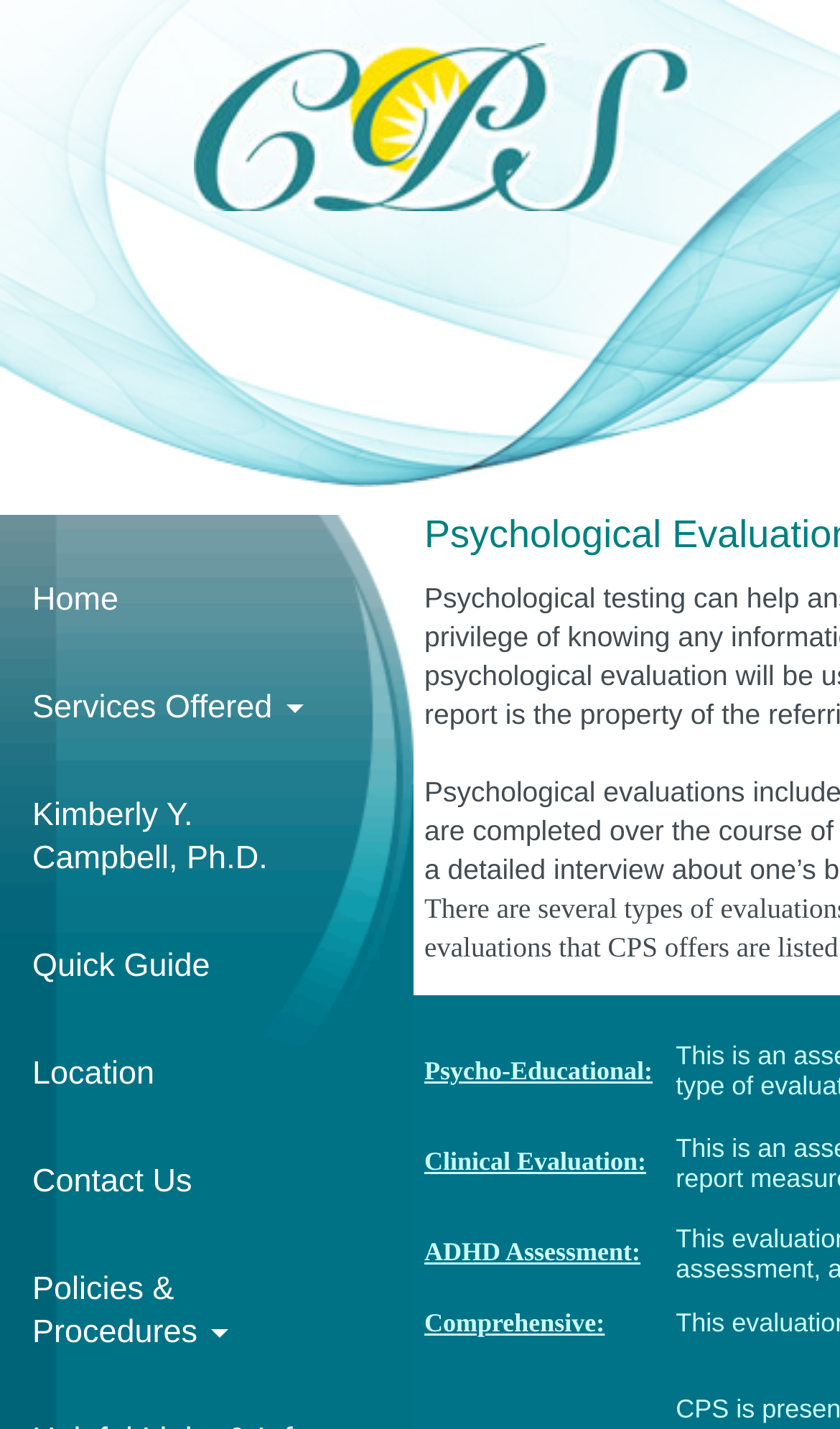Please study the image and answer the question comprehensively:
What are the types of evaluations offered?

I determined the answer by examining the table cells with the text 'Psycho-Educational:', 'Clinical Evaluation:', 'ADHD Assessment:', and 'Comprehensive:', which suggest that these are the types of evaluations offered by the website.